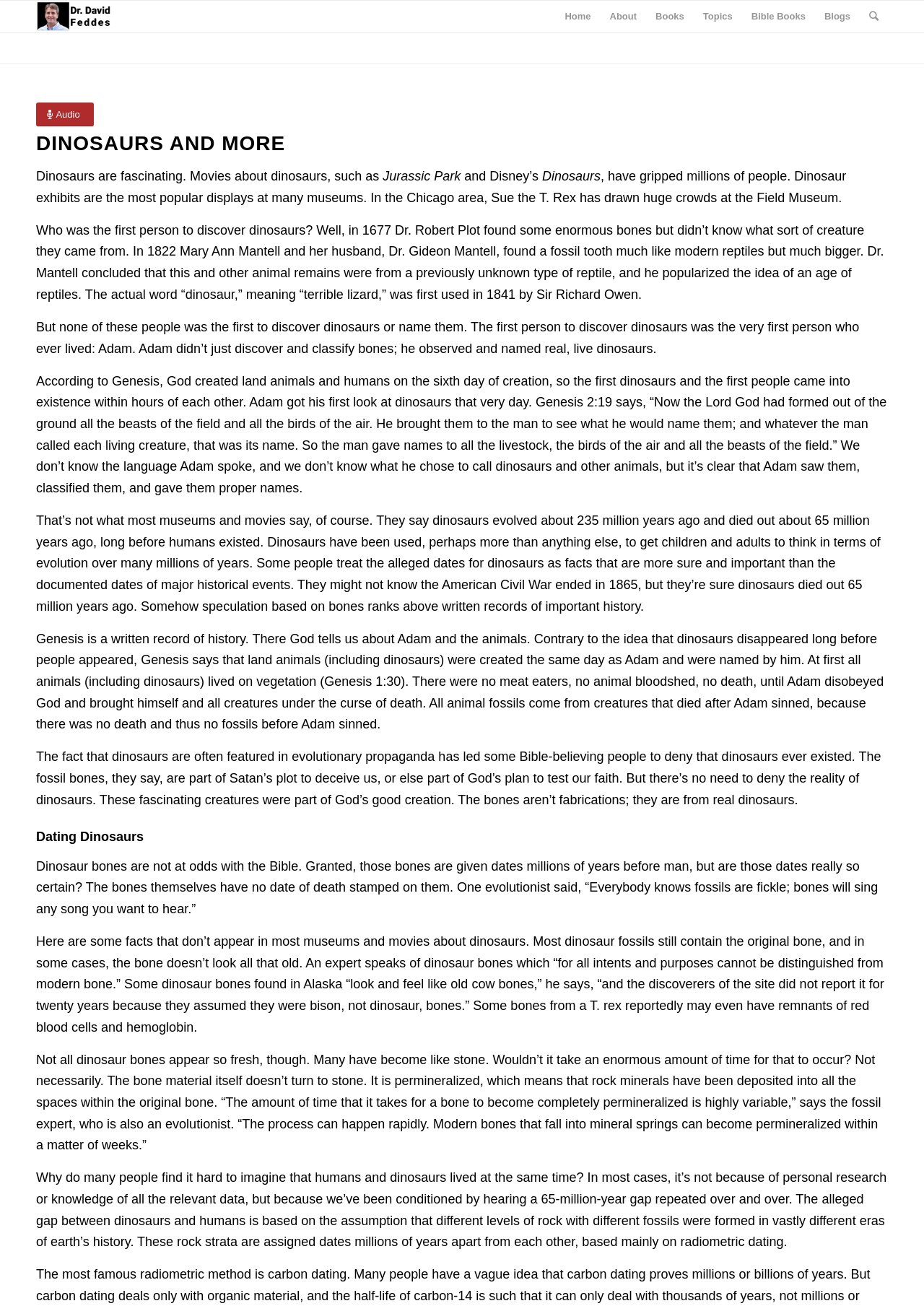Predict the bounding box coordinates of the area that should be clicked to accomplish the following instruction: "Click the 'About' link". The bounding box coordinates should consist of four float numbers between 0 and 1, i.e., [left, top, right, bottom].

[0.65, 0.001, 0.699, 0.025]